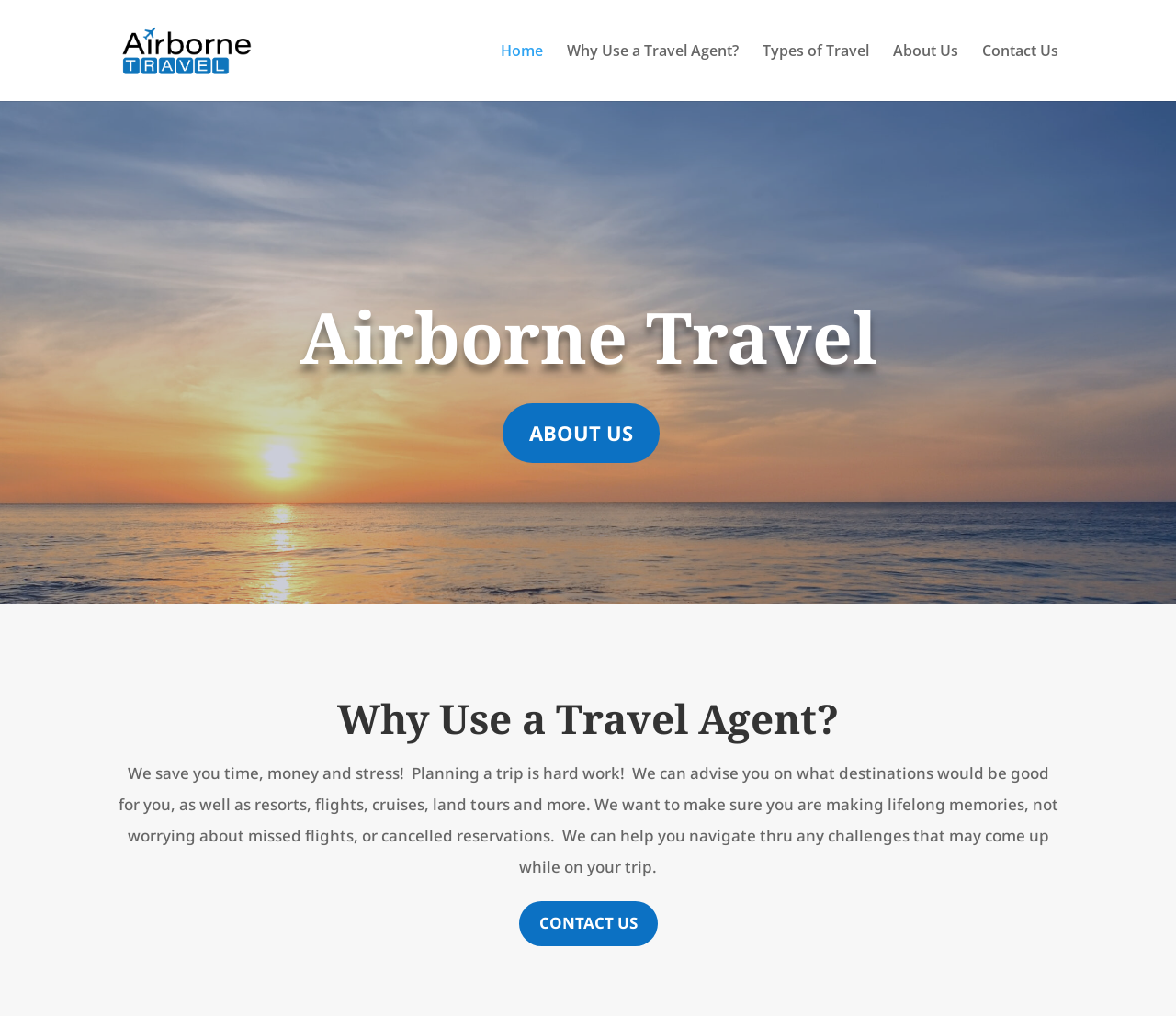Find and indicate the bounding box coordinates of the region you should select to follow the given instruction: "explore Types of Travel".

[0.648, 0.043, 0.739, 0.099]